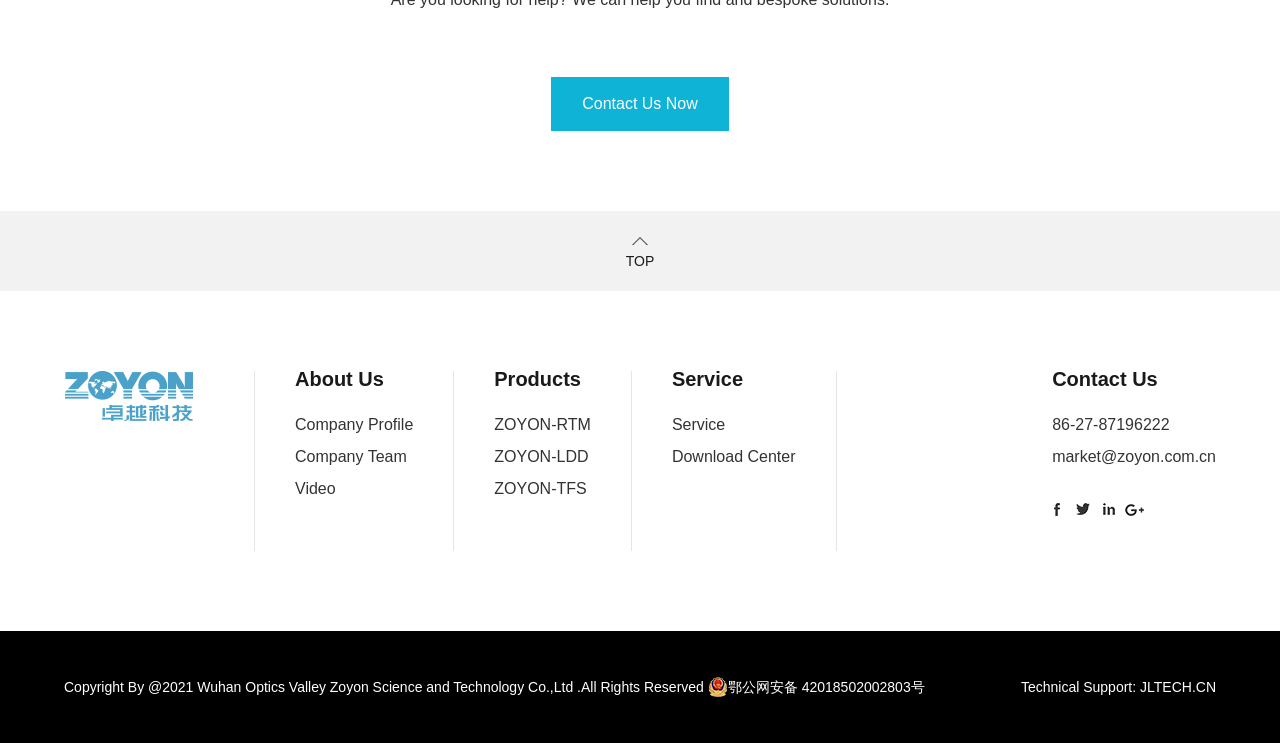What is the phone number for contact?
Provide an in-depth and detailed explanation in response to the question.

I found a StaticText element with the ID 132, which contains the phone number '86-27-87196222'. This element is located near the 'Contact Us' heading, suggesting that it is the phone number for contact.